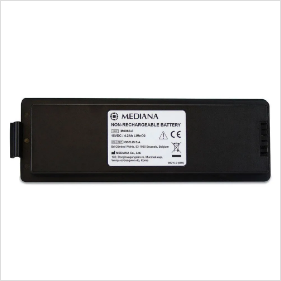Describe every aspect of the image in detail.

This image showcases a Mediana rechargeable battery, specifically designed as a replacement for the Mediana HeartOn A10 Automated External Defibrillator (AED). The battery features a compact, rectangular shape with a sleek black exterior. On one side, a label provides essential information, including the product name "MEDIANA," compliance symbols such as CE marking, and operational details. This battery is crucial for maintaining the functionality of the AED, ensuring that it is always ready for emergency situations. Perfect for users looking to replace their old battery, this component is priced at $275.00, highlighted as part of the related products for the Mediana HeartOn A10 series.